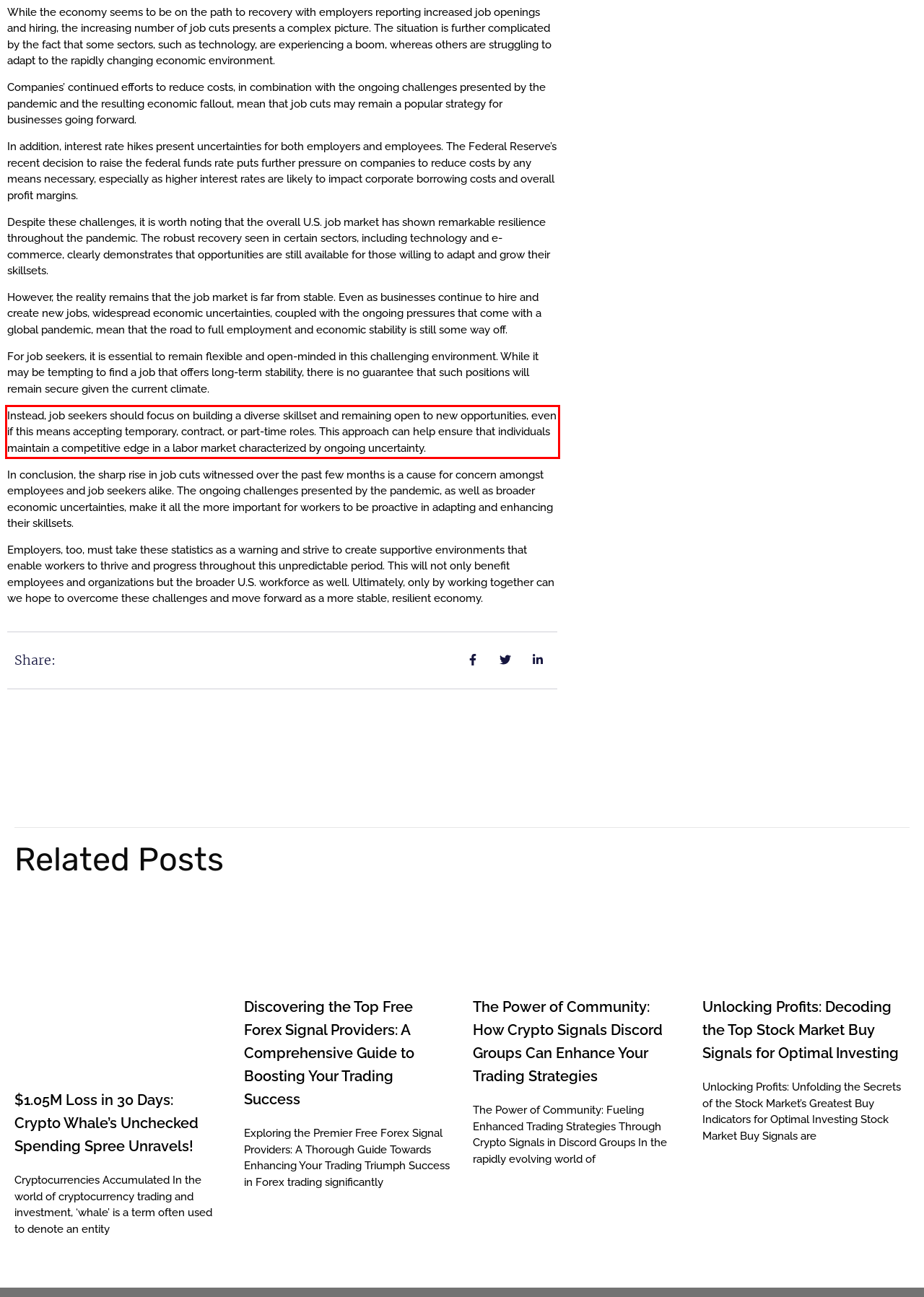You are given a screenshot showing a webpage with a red bounding box. Perform OCR to capture the text within the red bounding box.

Instead, job seekers should focus on building a diverse skillset and remaining open to new opportunities, even if this means accepting temporary, contract, or part-time roles. This approach can help ensure that individuals maintain a competitive edge in a labor market characterized by ongoing uncertainty.